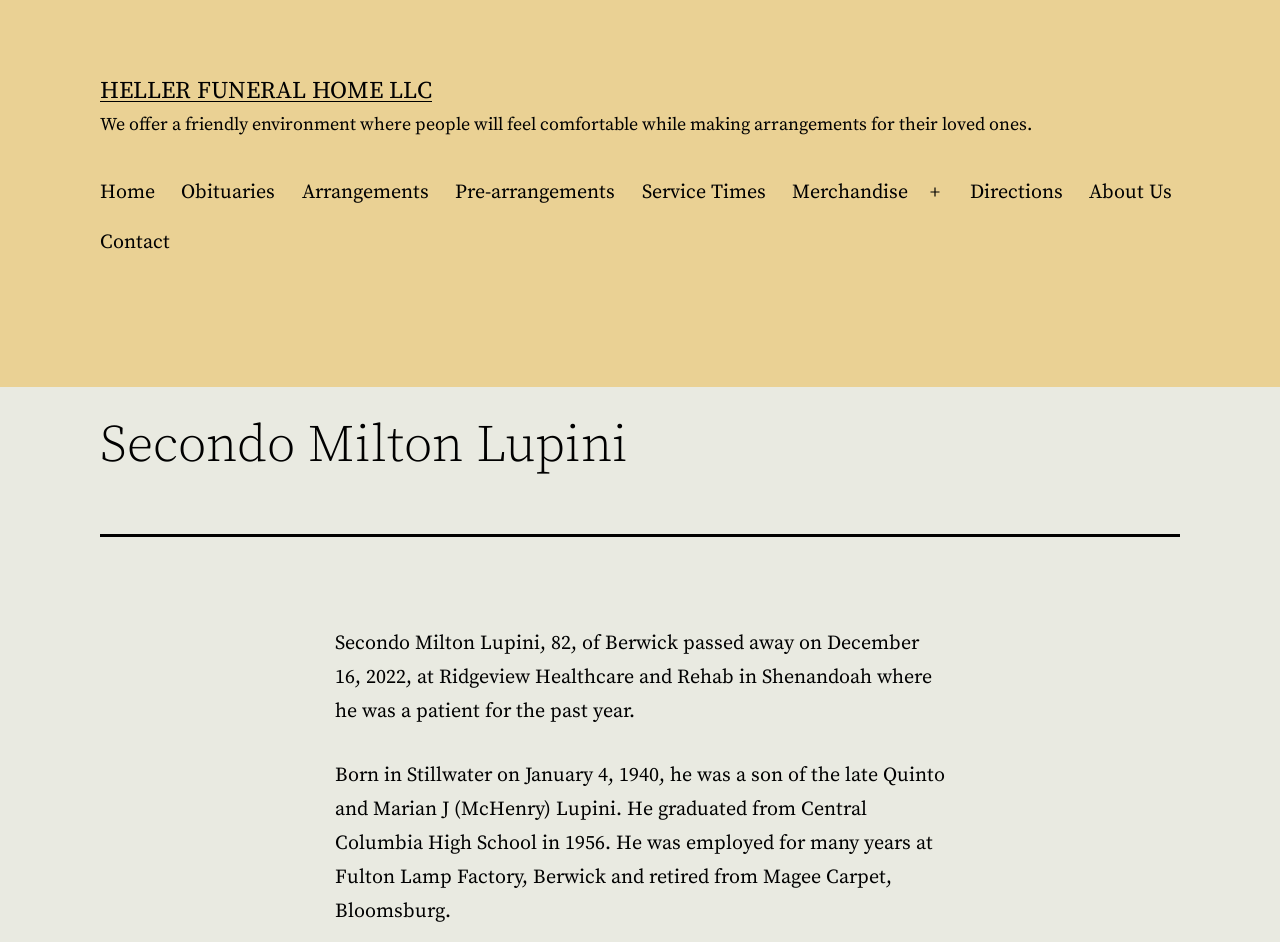What is the name of Secondo Milton Lupini's parents?
Could you answer the question in a detailed manner, providing as much information as possible?

I found the answer by reading the StaticText element that describes Secondo Milton Lupini's life, which mentions that he was a son of the late Quinto and Marian J (McHenry) Lupini.